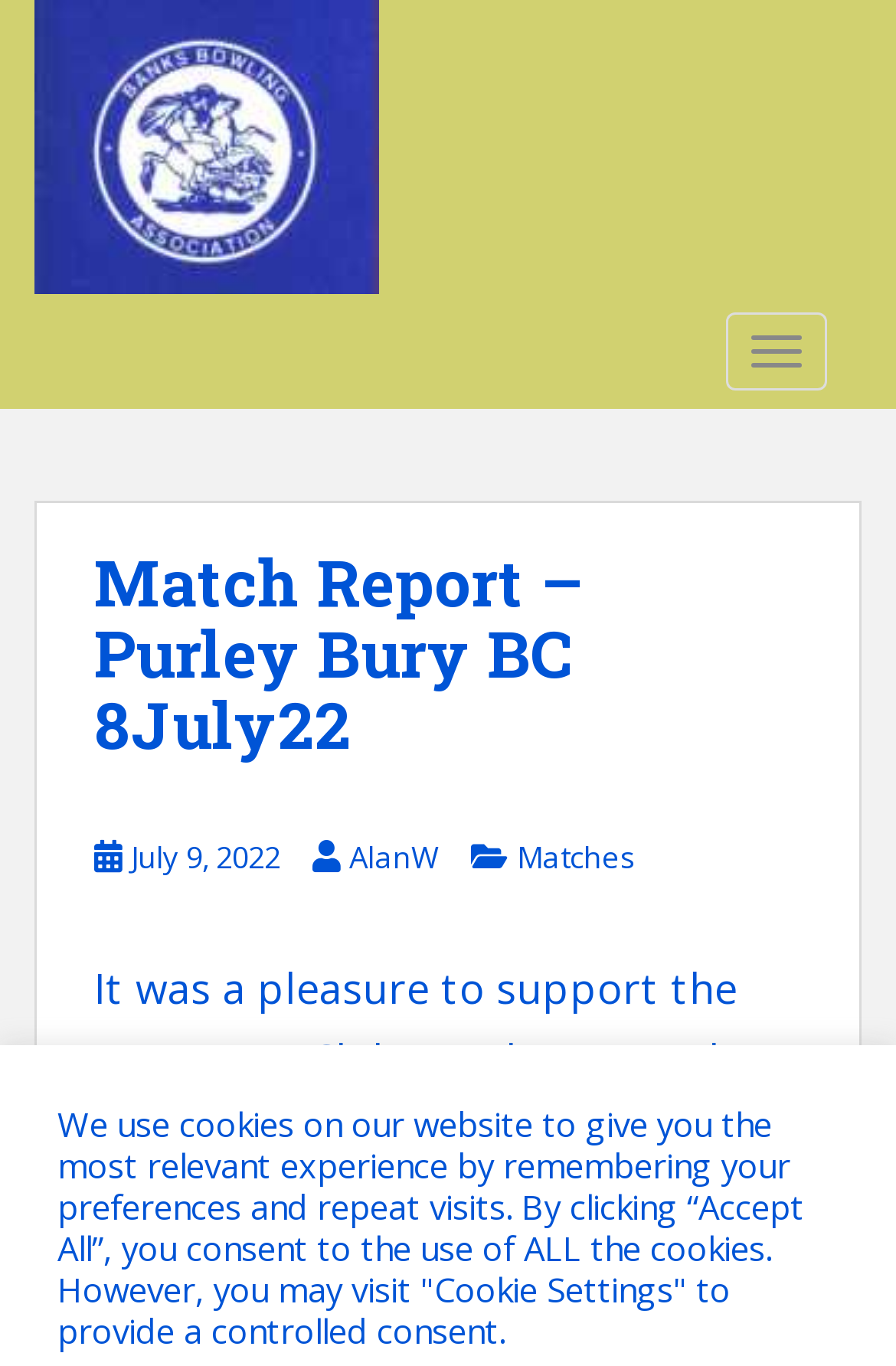What is the name of the bowling association?
Look at the image and respond with a one-word or short-phrase answer.

The Banks Bowling Association